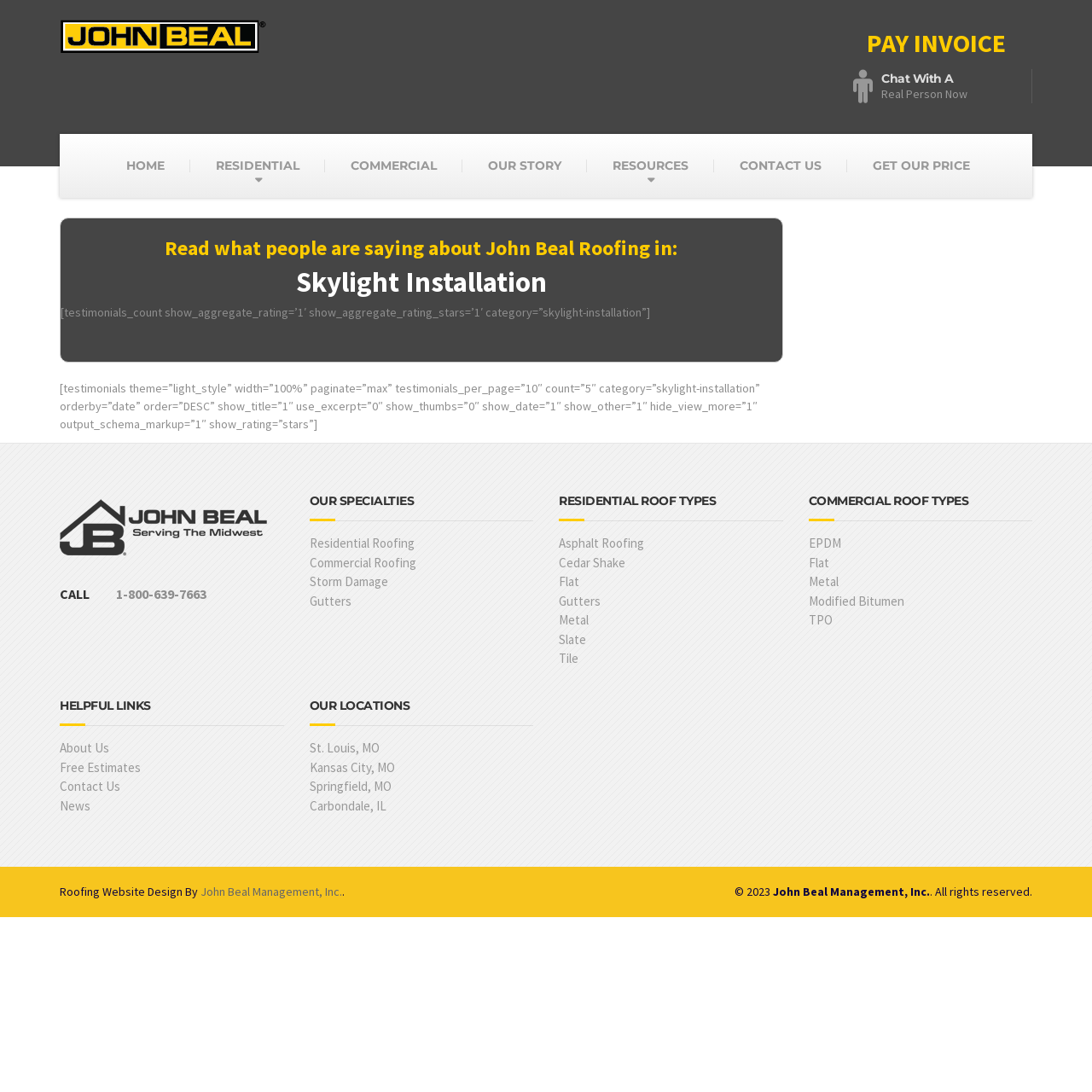Pinpoint the bounding box coordinates of the clickable area needed to execute the instruction: "Chat with a real person now". The coordinates should be specified as four float numbers between 0 and 1, i.e., [left, top, right, bottom].

[0.781, 0.063, 0.945, 0.095]